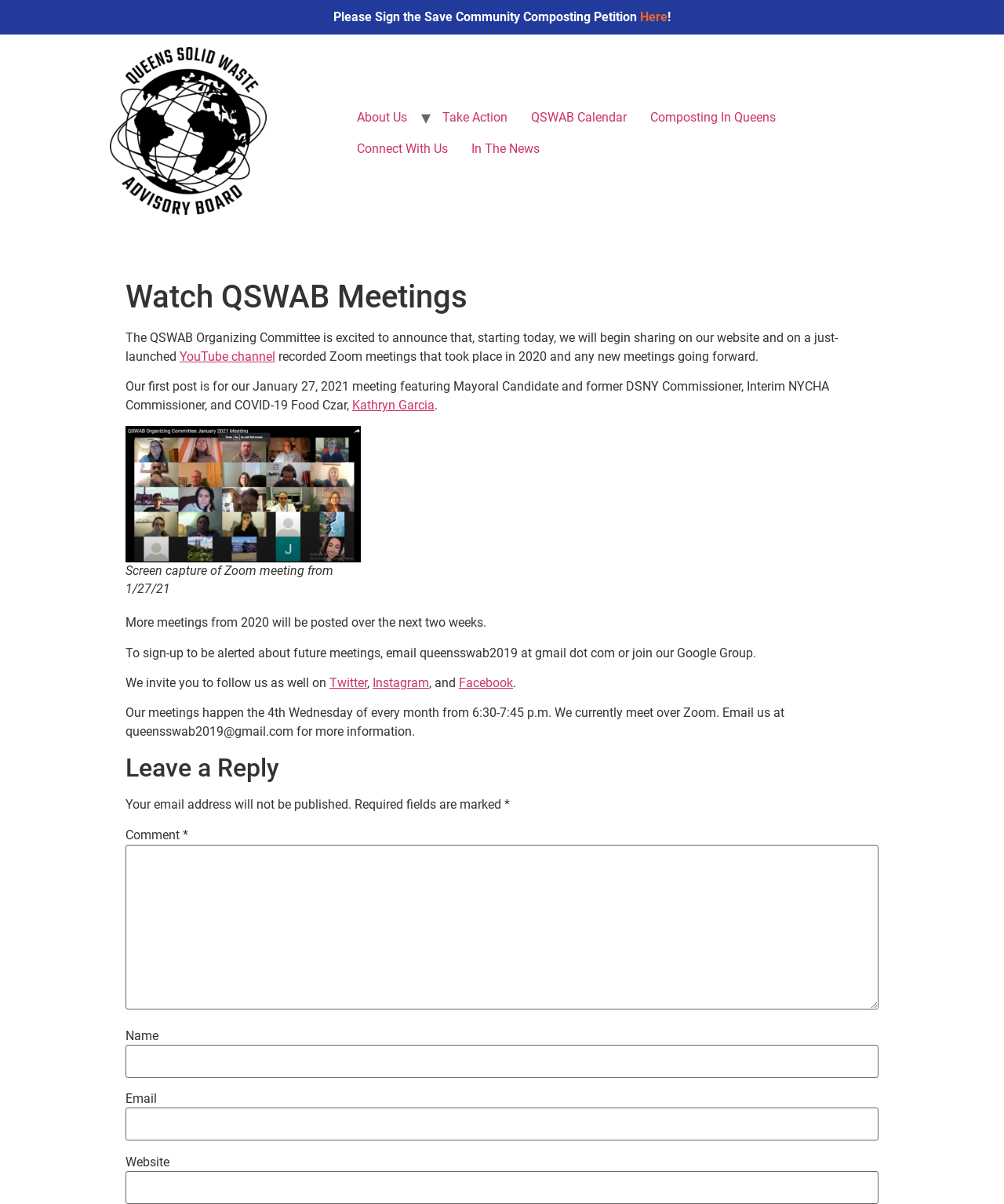Identify the bounding box coordinates for the UI element described by the following text: "alt="Queens Solid Waste Advisory Board"". Provide the coordinates as four float numbers between 0 and 1, in the format [left, top, right, bottom].

[0.109, 0.039, 0.266, 0.183]